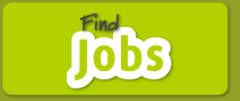What is the purpose of the button?
Please provide a comprehensive answer based on the information in the image.

The caption suggests that the button is a call to action, inviting users to explore job opportunities, likely as part of a website that supports employment searches or career development. This implies that the purpose of the button is to facilitate job searches or career development.